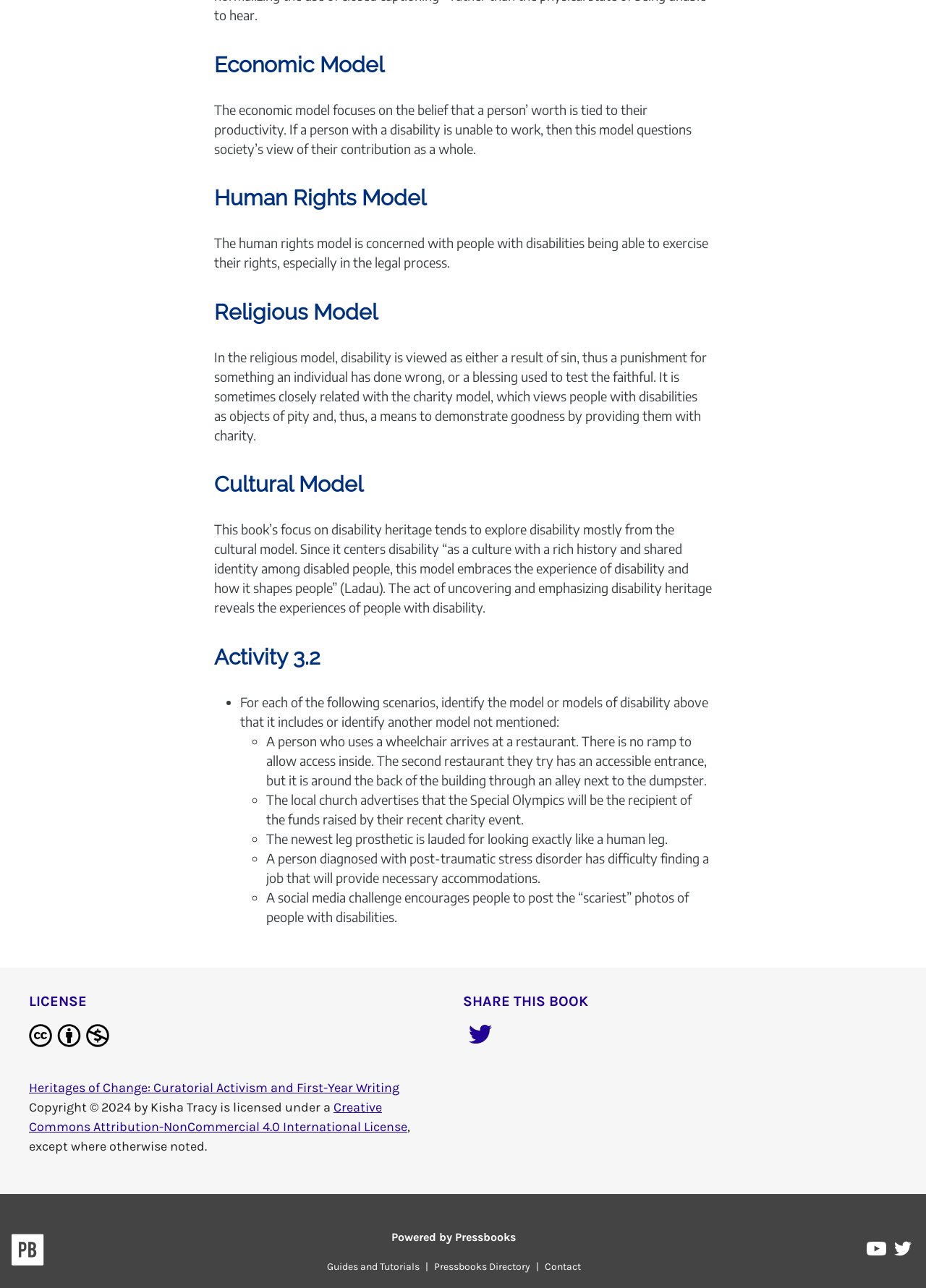Find the bounding box coordinates of the clickable element required to execute the following instruction: "Watch Pressbooks on YouTube". Provide the coordinates as four float numbers between 0 and 1, i.e., [left, top, right, bottom].

[0.936, 0.964, 0.959, 0.981]